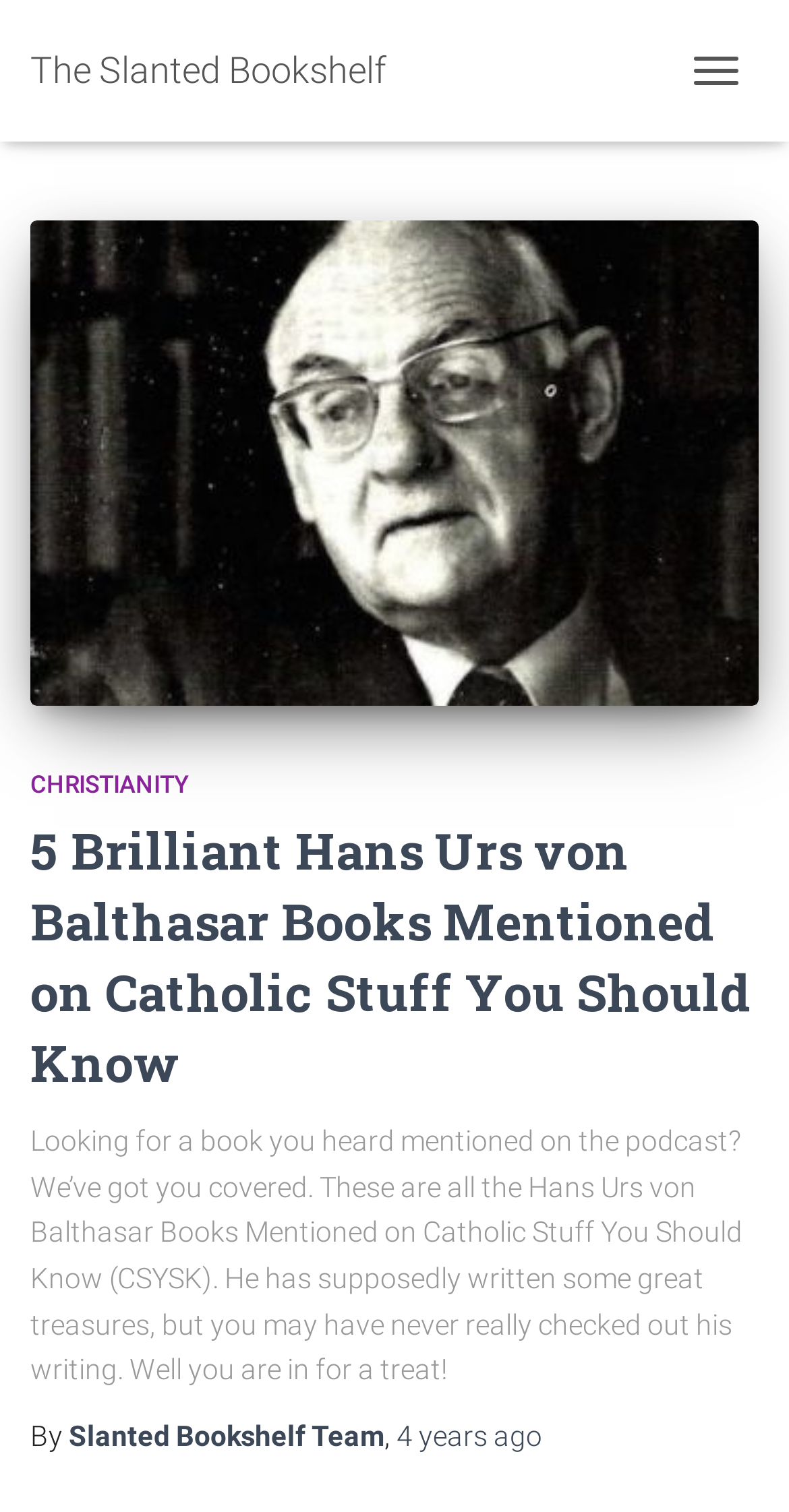What is the name of the blog?
Please provide a comprehensive answer based on the visual information in the image.

I found the answer by looking at the top-left corner of the webpage, where it says 'The Slanted Bookshelf' in a link element.